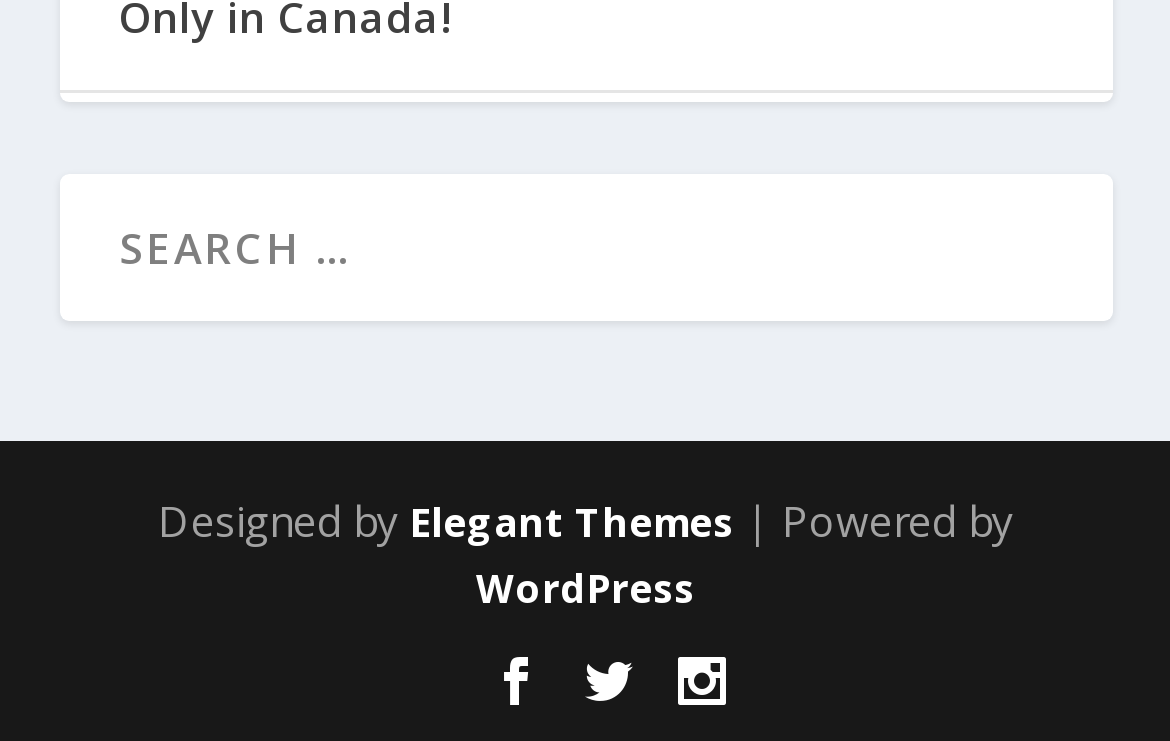Find the bounding box coordinates of the element to click in order to complete this instruction: "View January 6th menu". The bounding box coordinates must be four float numbers between 0 and 1, denoted as [left, top, right, bottom].

[0.101, 0.182, 0.314, 0.259]